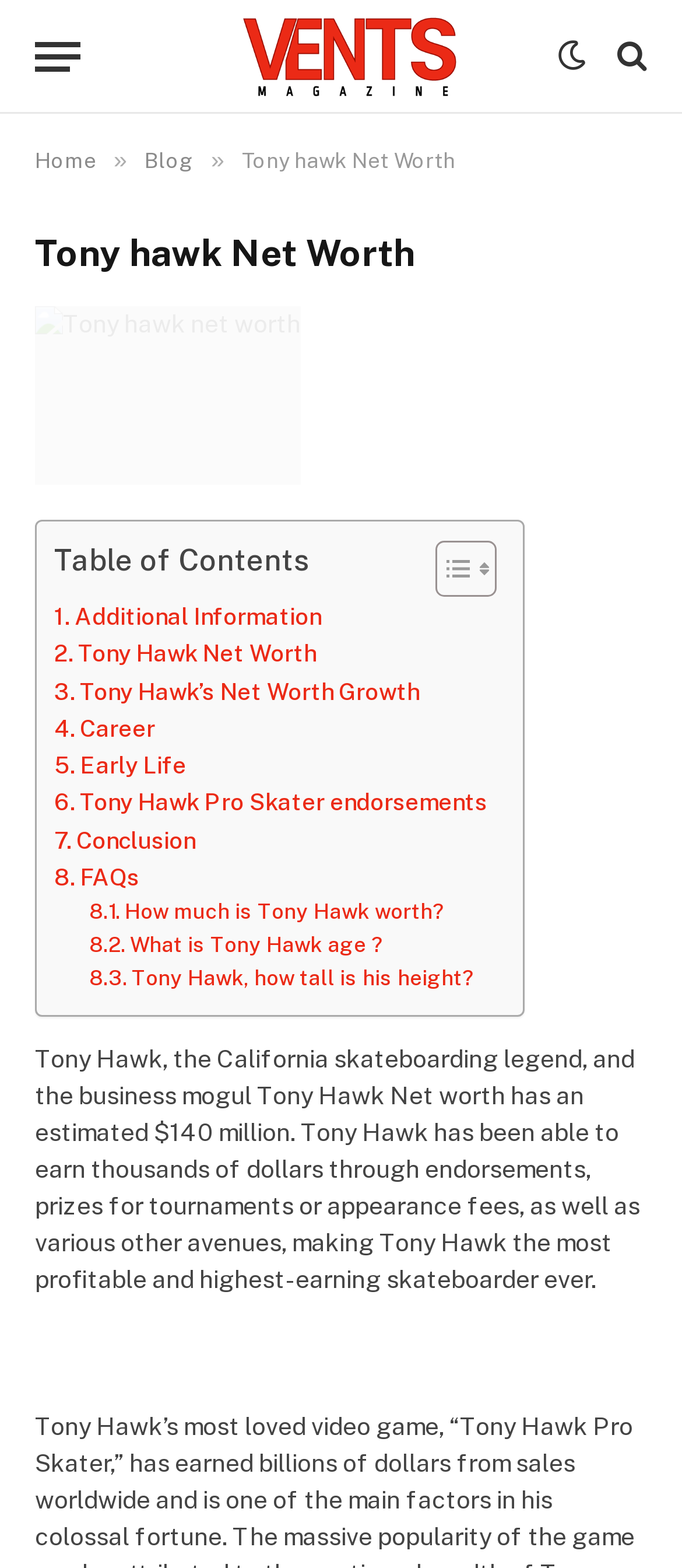Kindly determine the bounding box coordinates for the clickable area to achieve the given instruction: "Click the menu button".

[0.051, 0.011, 0.118, 0.061]